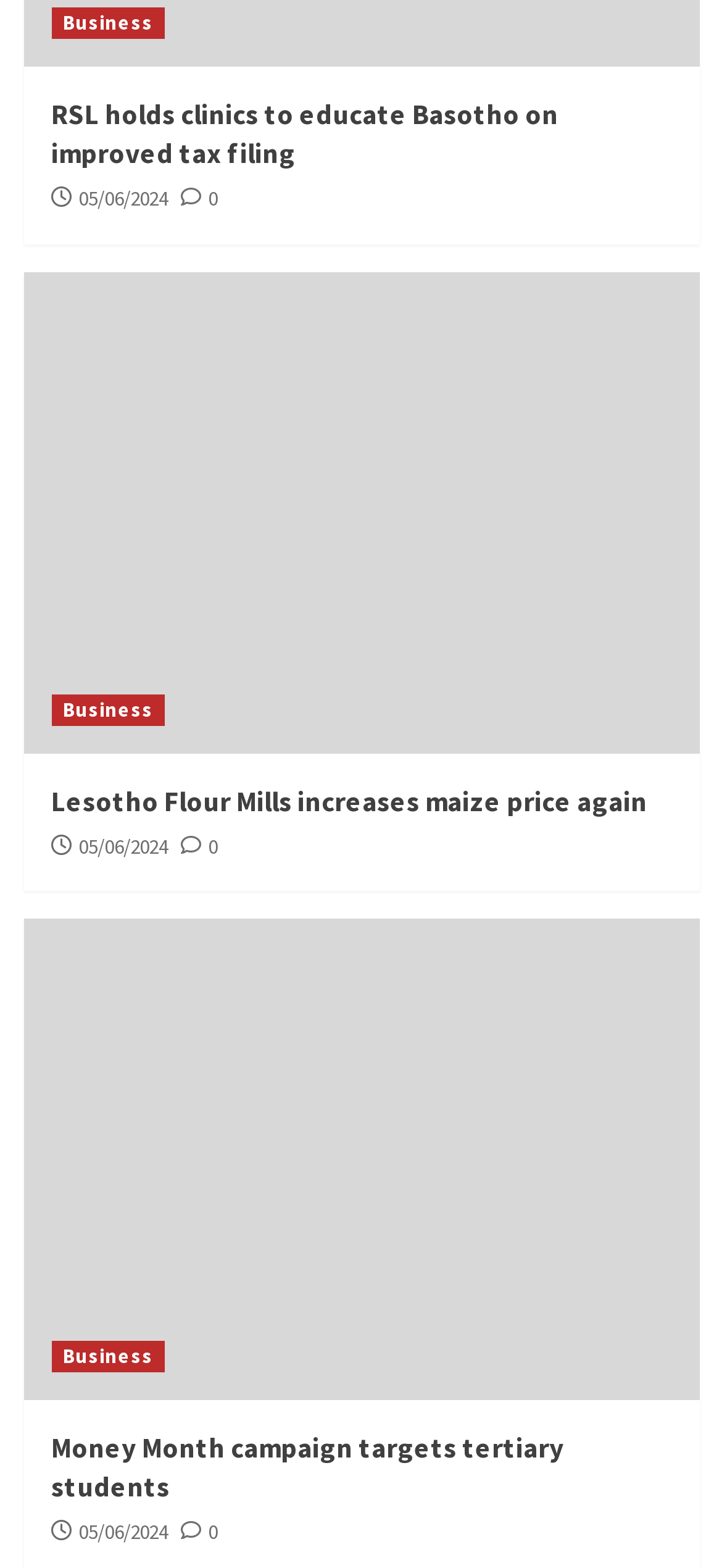Locate the bounding box coordinates of the item that should be clicked to fulfill the instruction: "Click on the 'Business' link".

[0.071, 0.005, 0.227, 0.025]